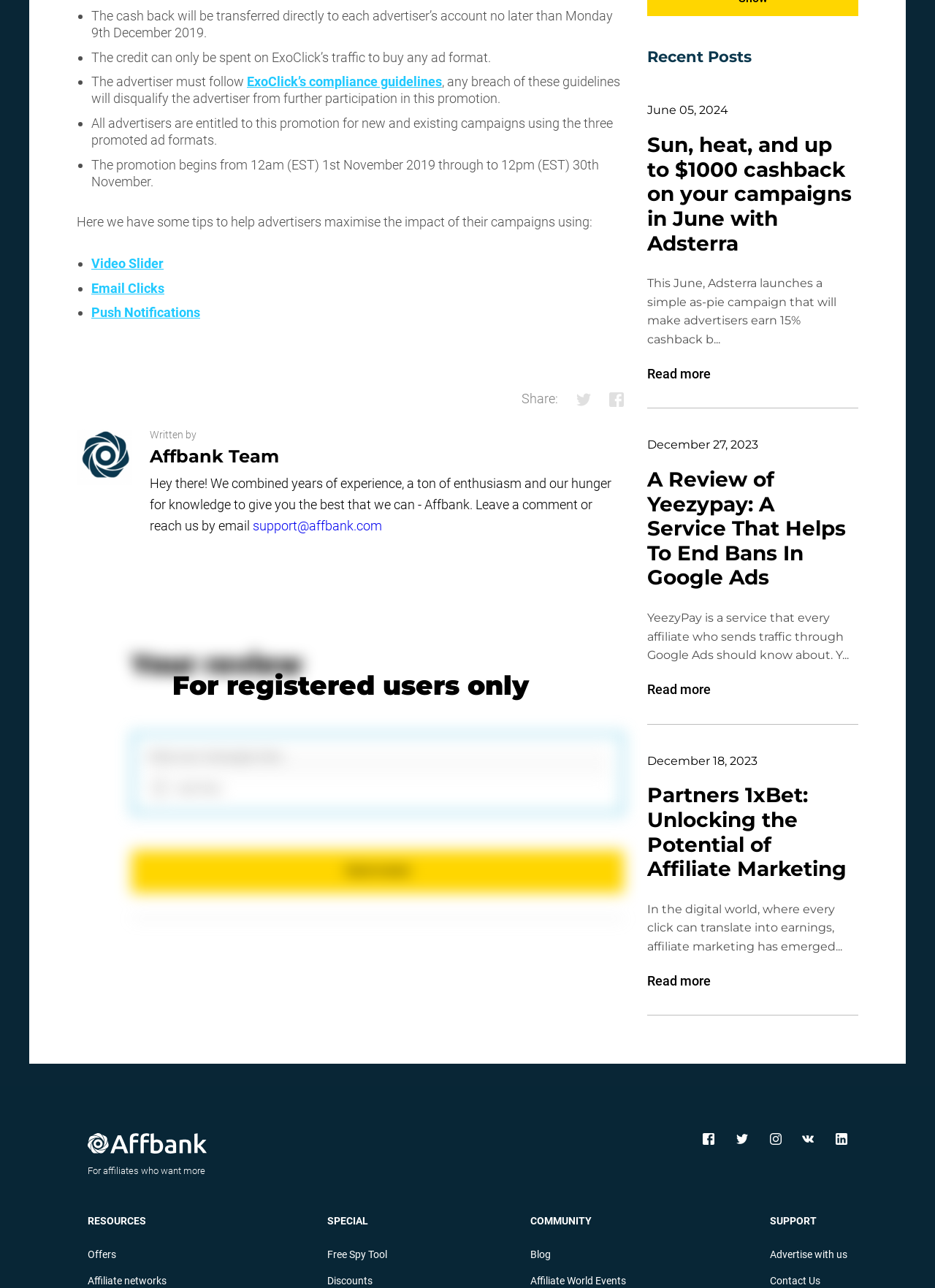Pinpoint the bounding box coordinates for the area that should be clicked to perform the following instruction: "View Community Outreach information".

None